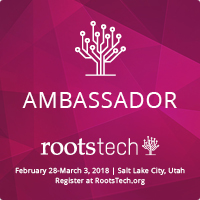Describe the important features and context of the image with as much detail as possible.

This image features a vibrant design with a pink geometric background, prominently displaying the word "AMBASSADOR" in bold white letters at the top. Below, the word "rootstech" is featured in a slightly smaller font, accompanied by a stylized tree icon, symbolizing roots and family connections. The bottom section provides essential event details, stating the dates February 28 to March 3, 2018, along with the location, Salt Lake City, Utah. Additionally, it encourages viewers to register at the website RootsTech.org, highlighting its significance as a major conference focused on genealogy and technology.